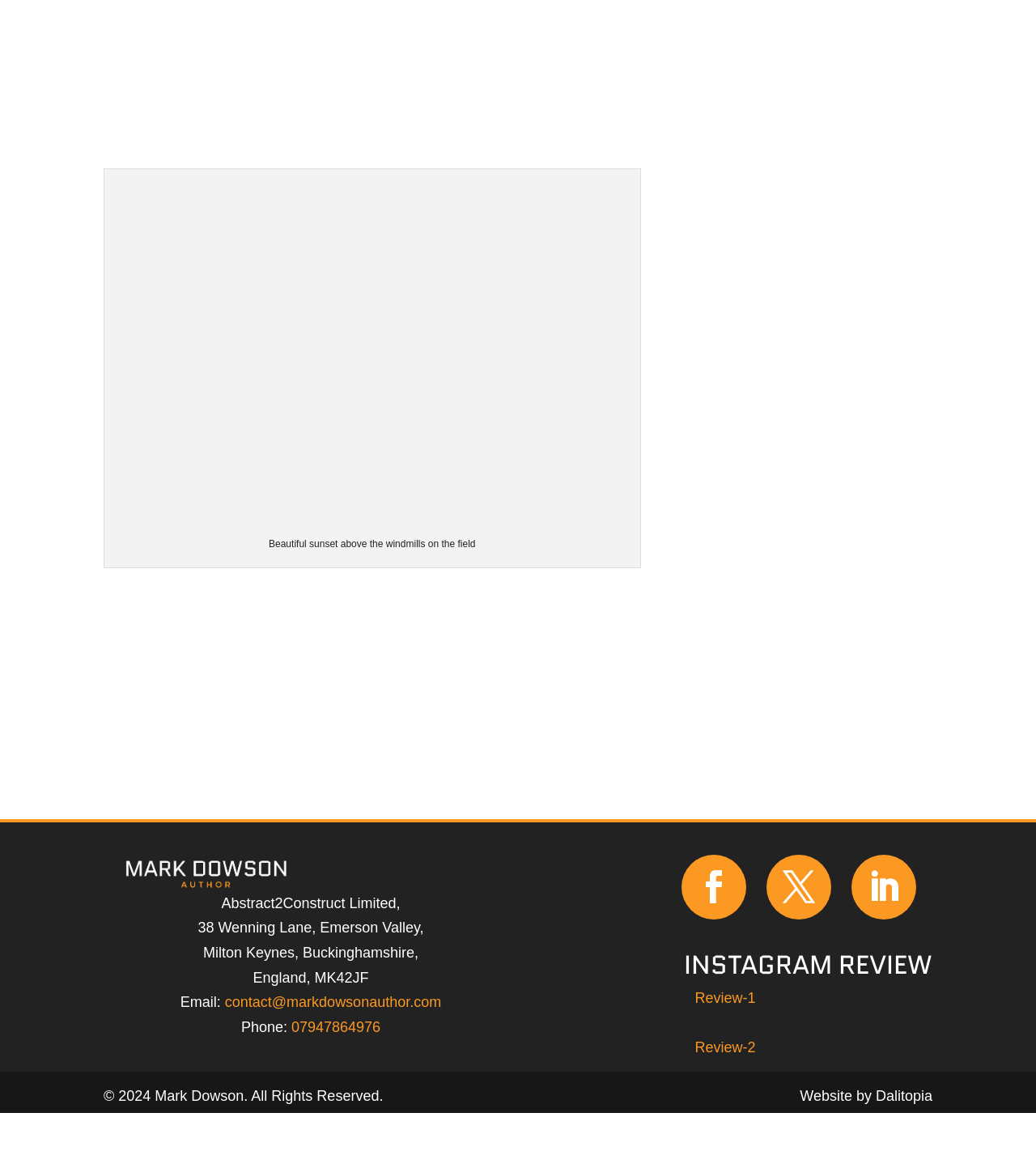Find the bounding box coordinates of the element to click in order to complete the given instruction: "View Mark Dowson's profile."

[0.1, 0.743, 0.5, 0.807]